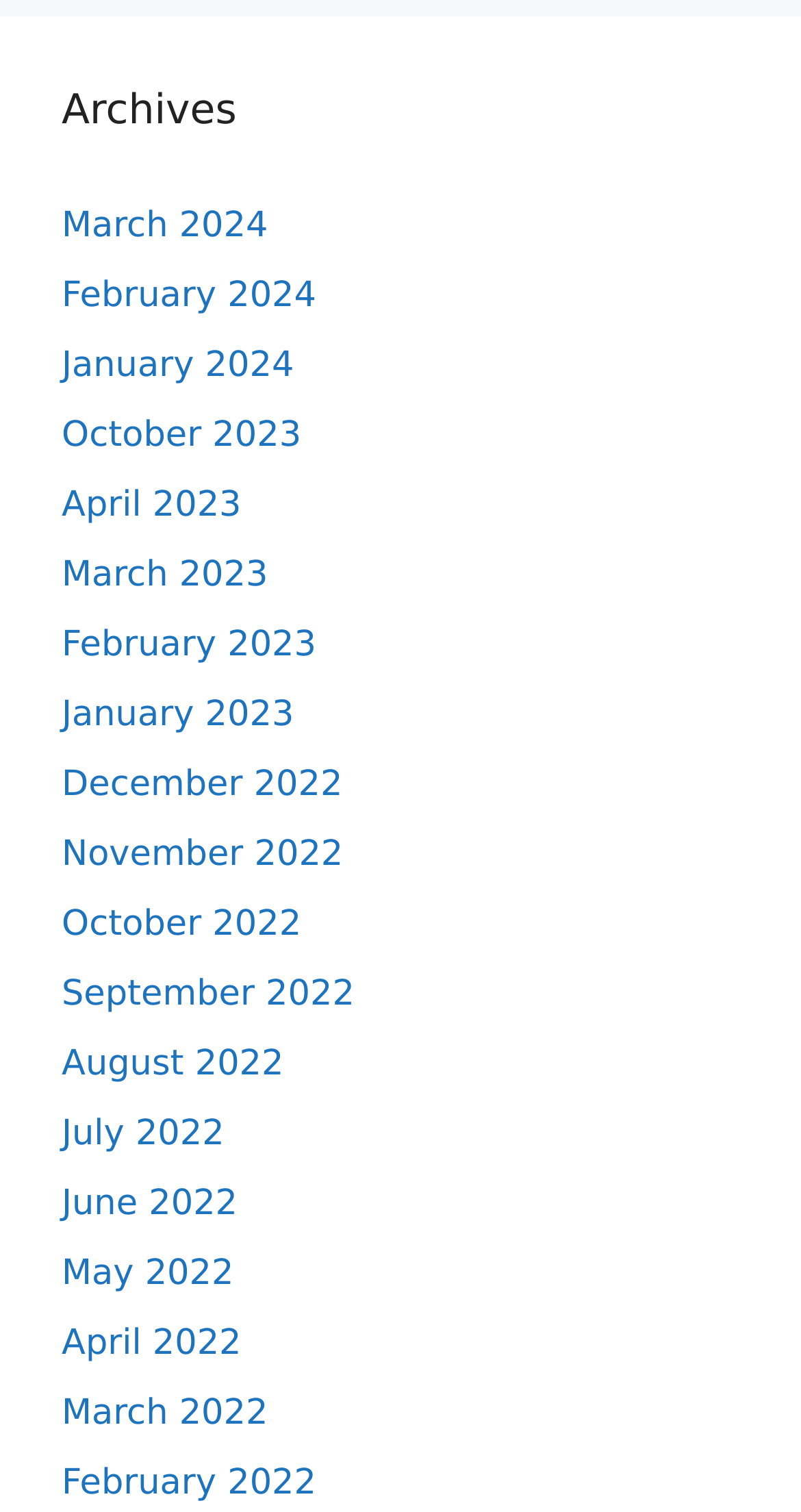What is the earliest month listed?
Answer the question with a single word or phrase derived from the image.

January 2022